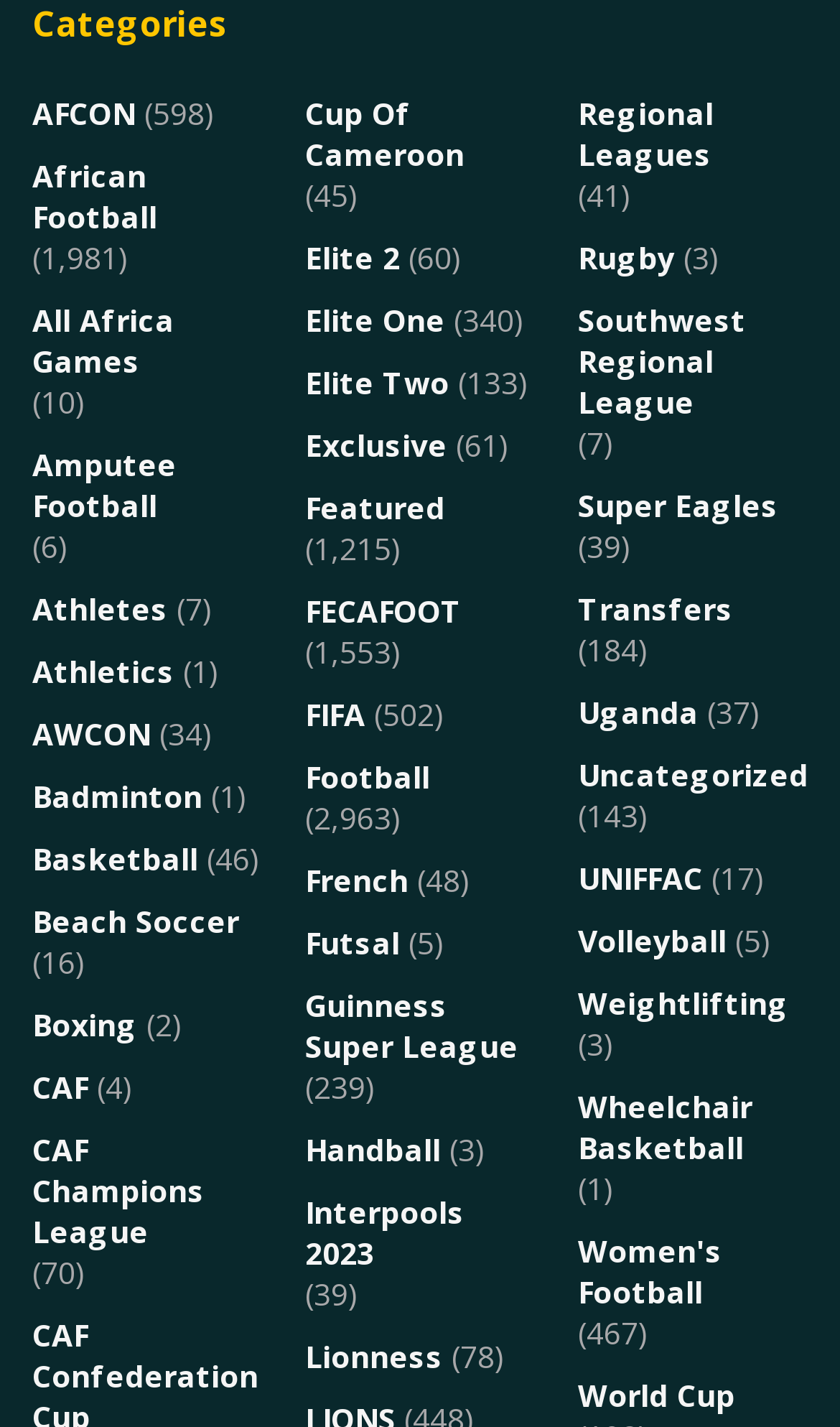Carefully examine the image and provide an in-depth answer to the question: Is there a category for Rugby?

I searched for the link 'Rugby' under the 'Categories' heading and found it, which means there is a category for Rugby.